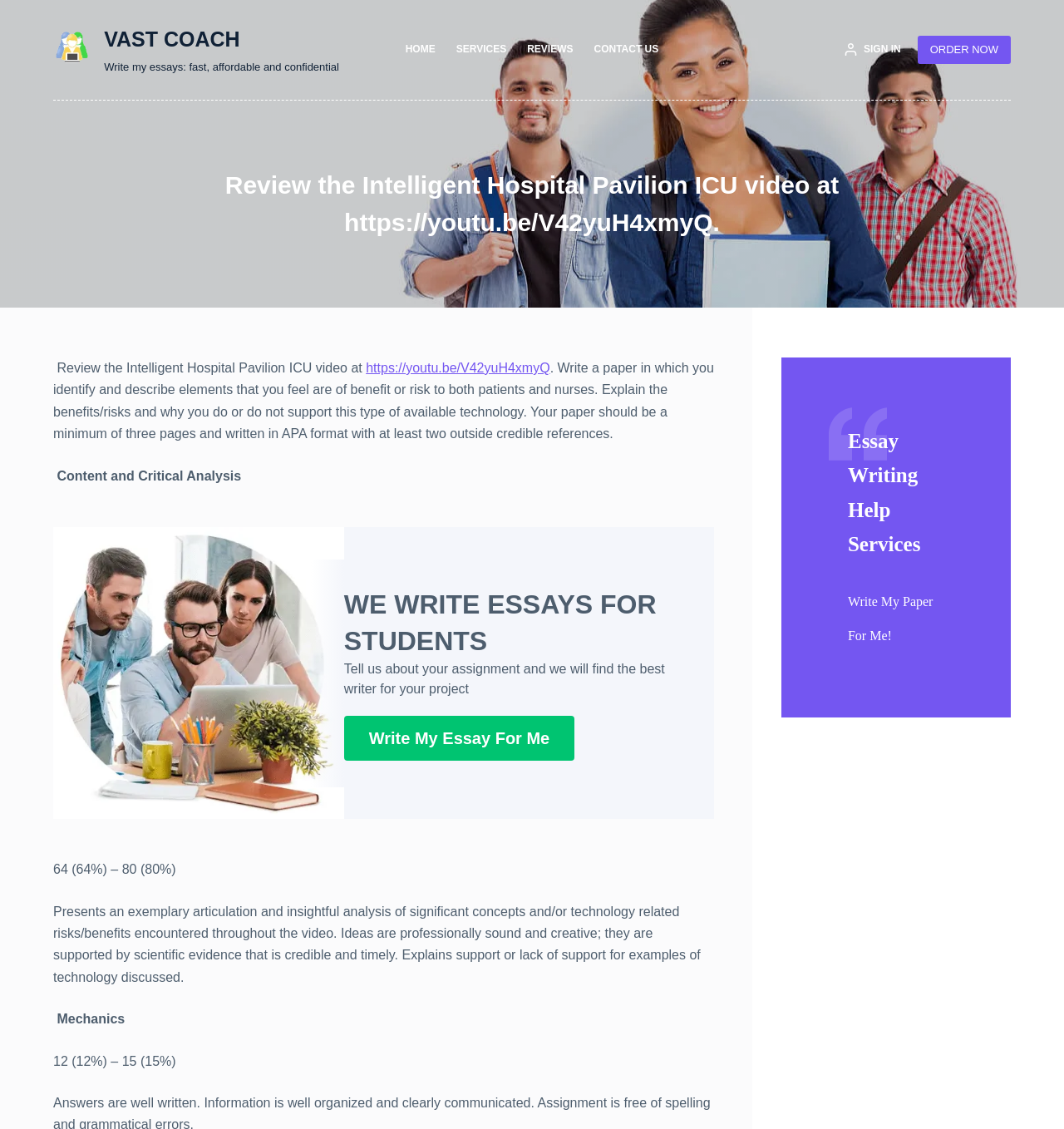Find the bounding box coordinates of the area to click in order to follow the instruction: "Click on 'Skip to content'".

[0.0, 0.0, 0.031, 0.015]